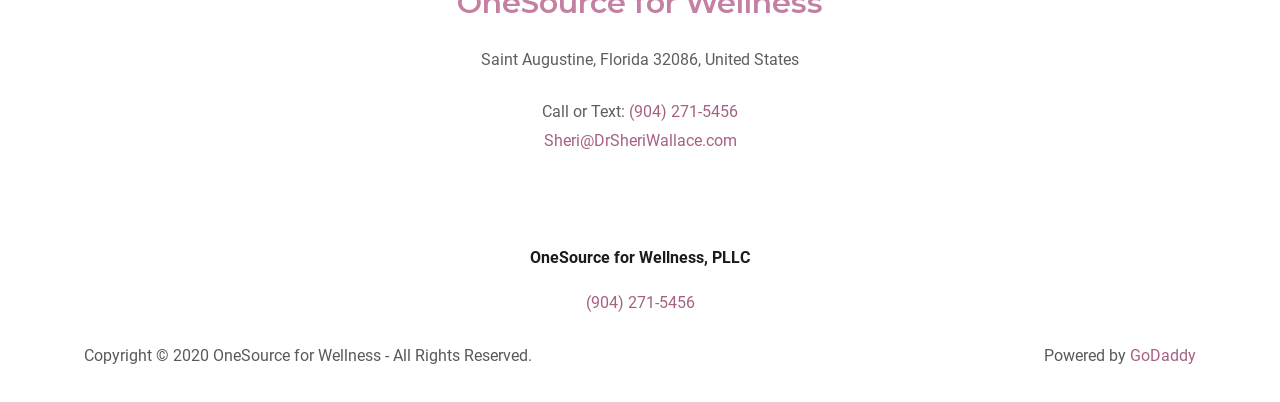From the screenshot, find the bounding box of the UI element matching this description: "Sheri@DrSheriWallace.com". Supply the bounding box coordinates in the form [left, top, right, bottom], each a float between 0 and 1.

[0.425, 0.444, 0.575, 0.491]